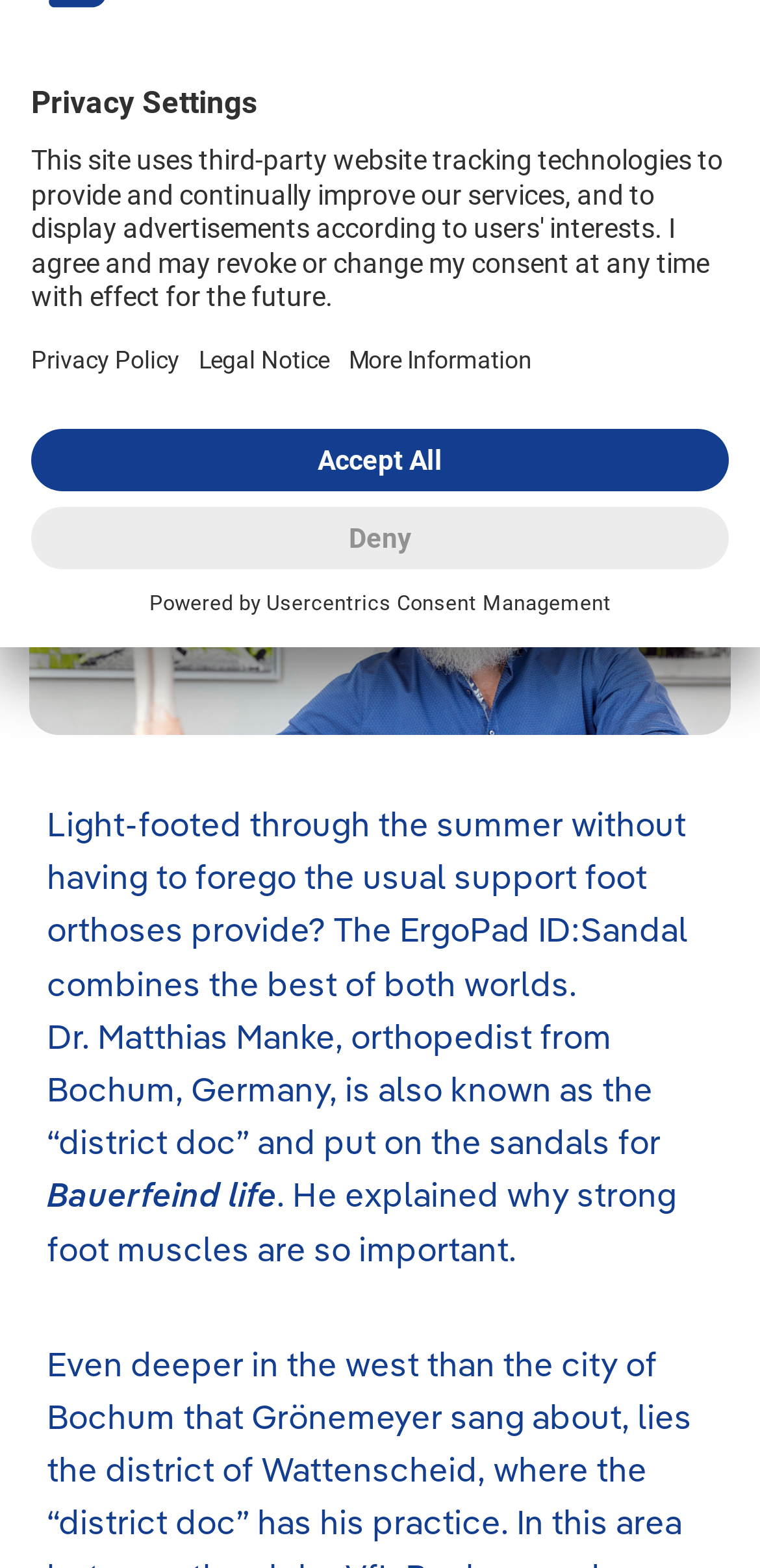Please specify the bounding box coordinates in the format (top-left x, top-left y, bottom-right x, bottom-right y), with values ranging from 0 to 1. Identify the bounding box for the UI component described as follows: Deny

[0.041, 0.323, 0.959, 0.363]